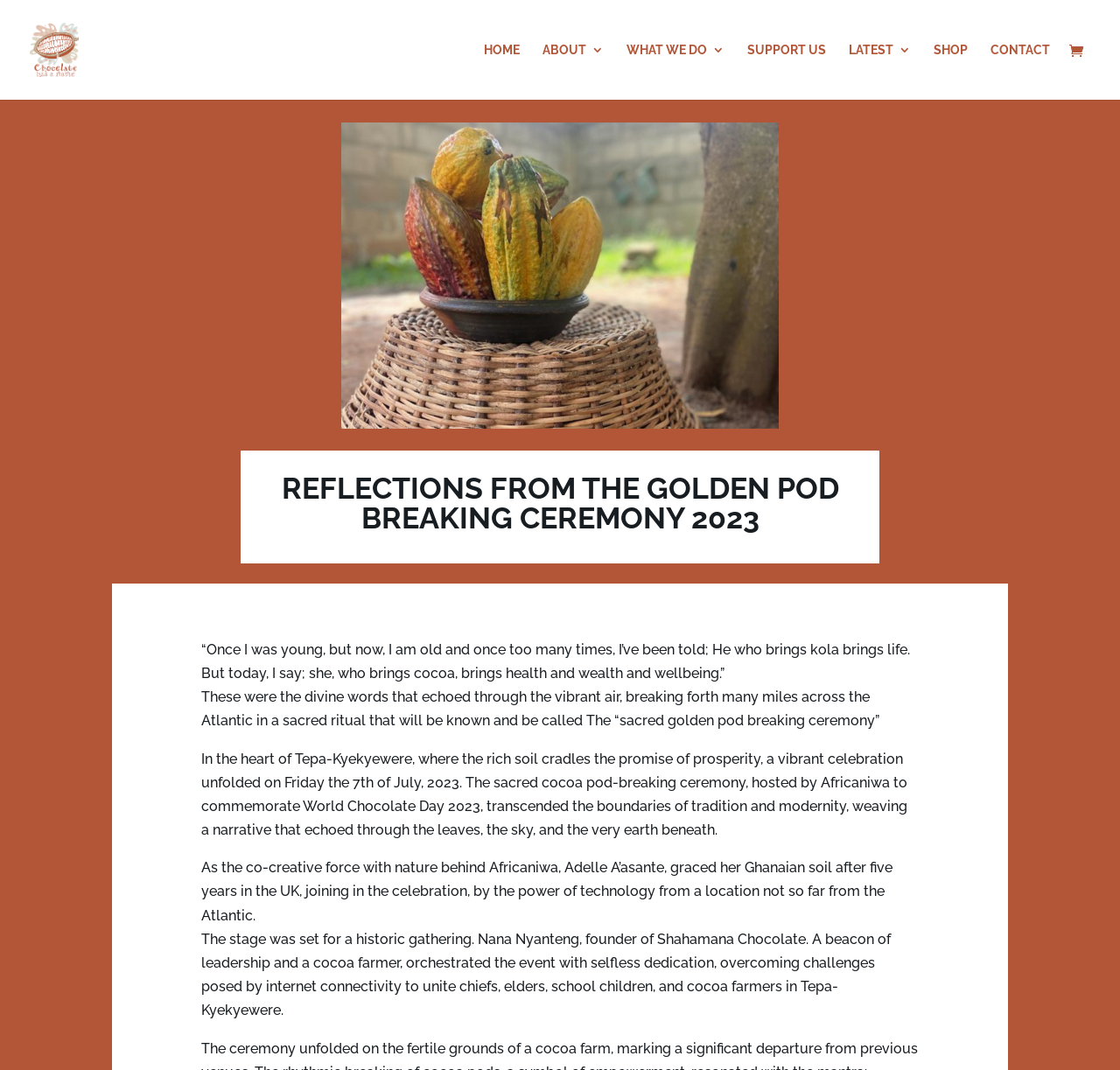Locate the bounding box coordinates of the clickable element to fulfill the following instruction: "Read the article about the 'Golden Pod Breaking Ceremony'". Provide the coordinates as four float numbers between 0 and 1 in the format [left, top, right, bottom].

[0.215, 0.442, 0.785, 0.506]